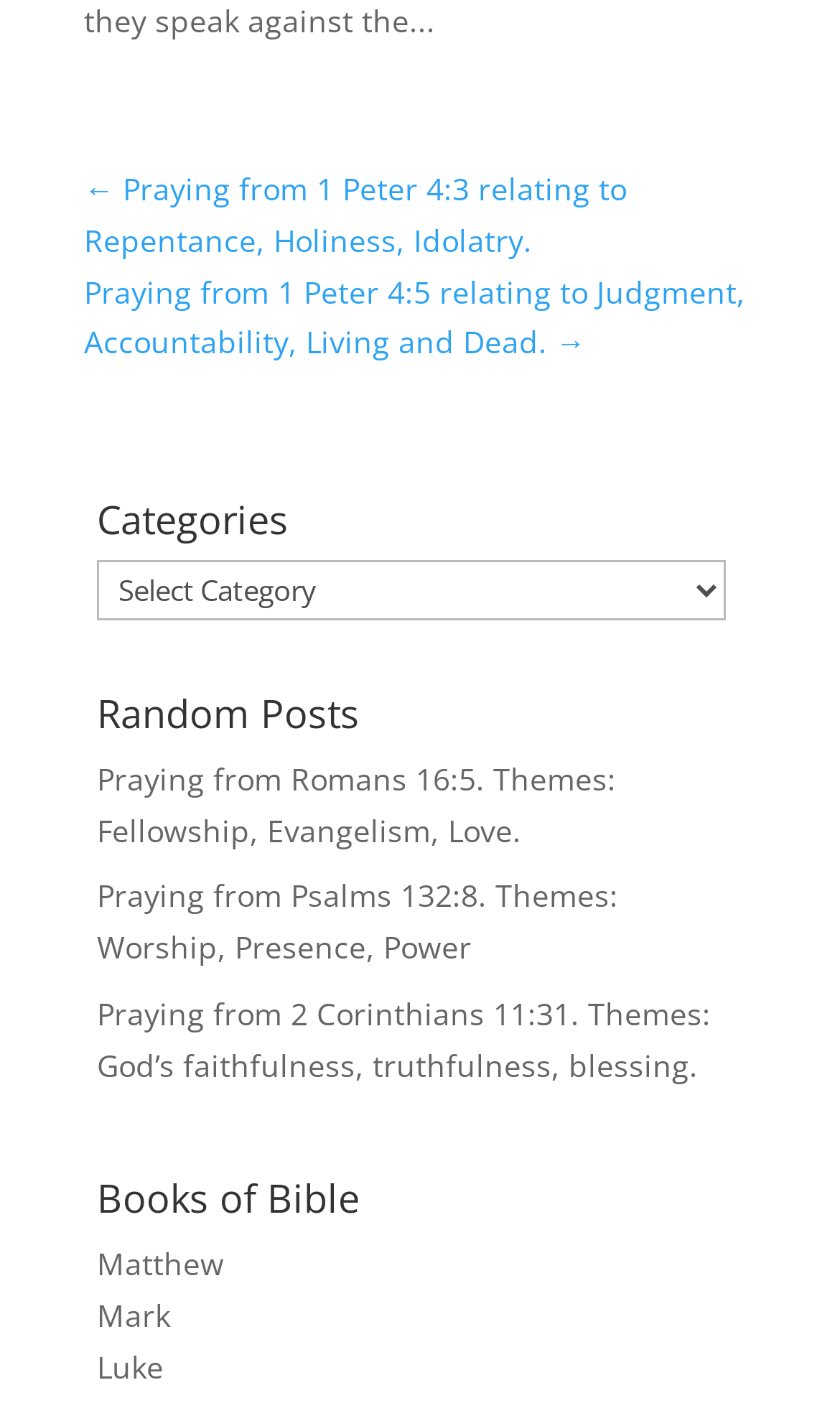Provide the bounding box for the UI element matching this description: "Luke".

[0.115, 0.959, 0.195, 0.988]